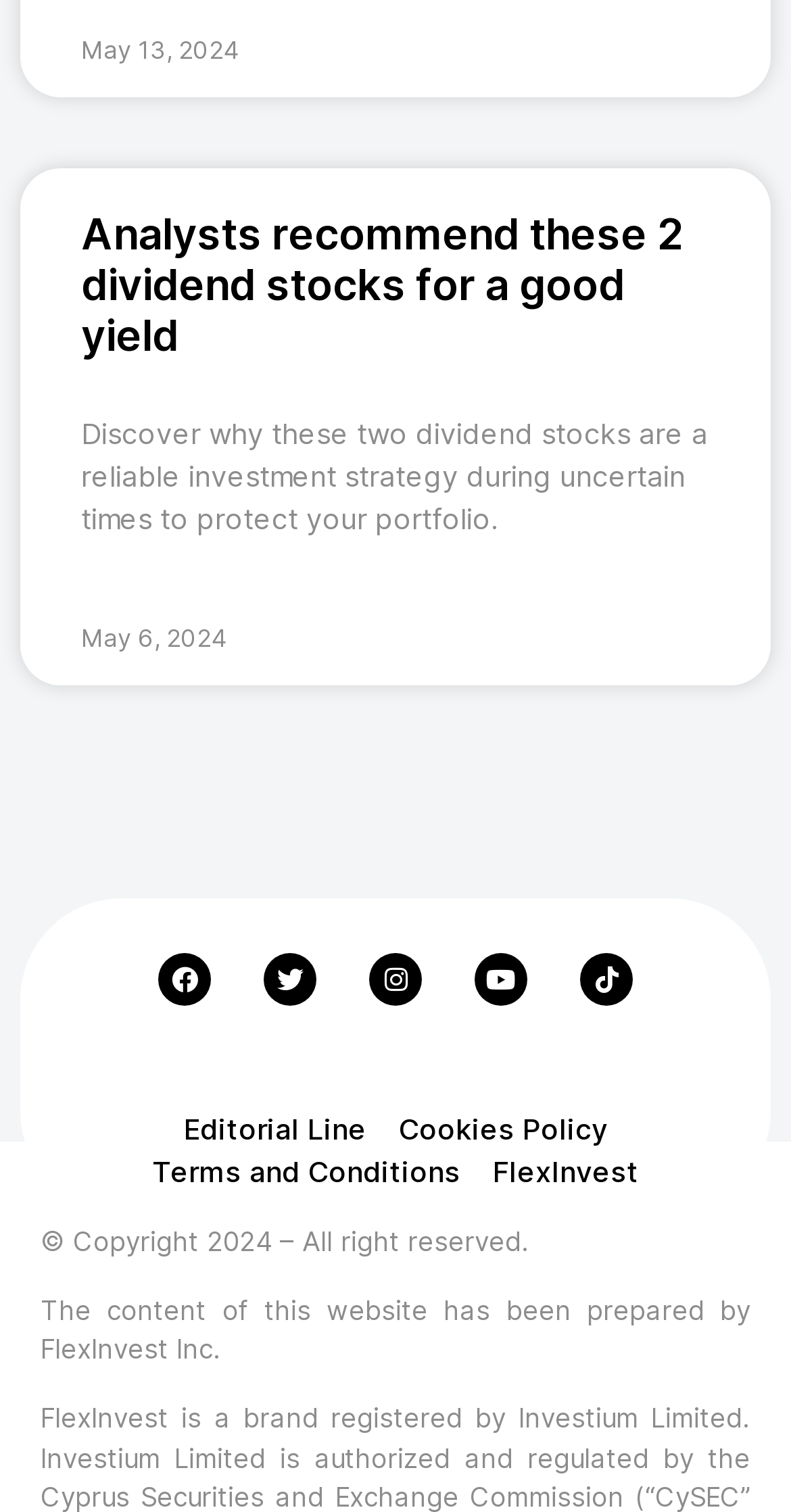Please identify the bounding box coordinates of the element that needs to be clicked to perform the following instruction: "Read the article about dividend stocks".

[0.103, 0.138, 0.897, 0.239]